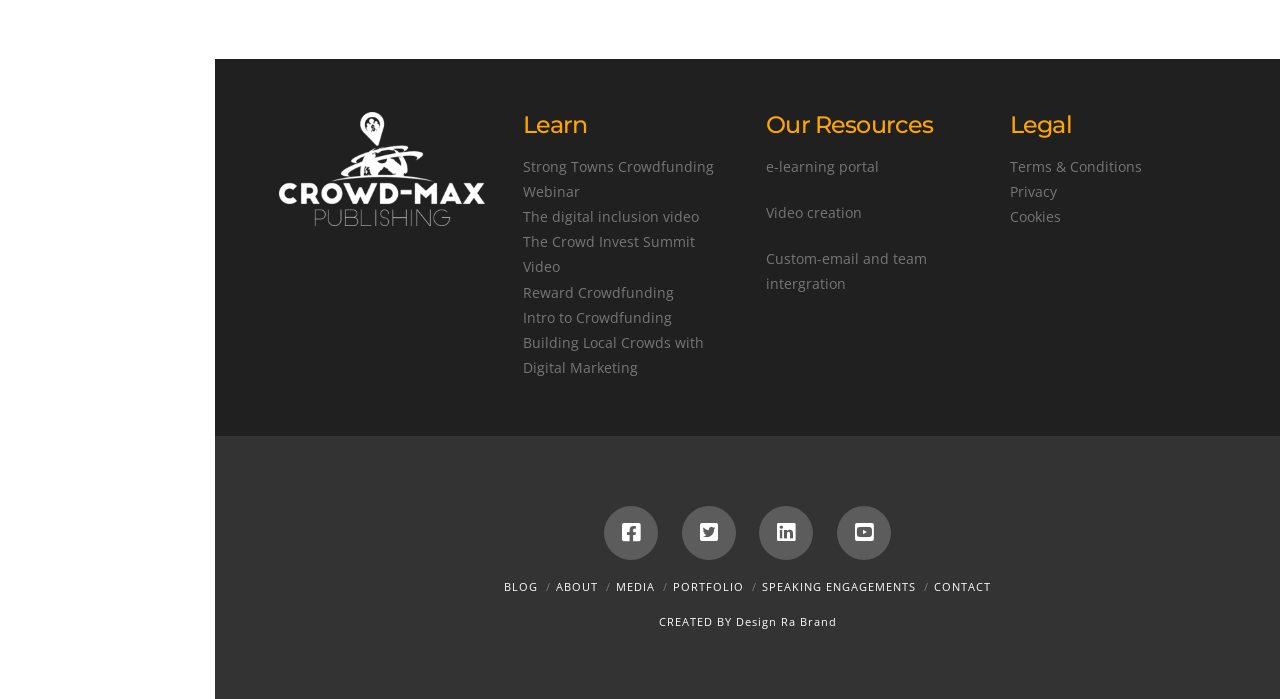Determine the bounding box coordinates of the UI element described below. Use the format (top-left x, top-left y, bottom-right x, bottom-right y) with floating point numbers between 0 and 1: Media

[0.481, 0.829, 0.512, 0.85]